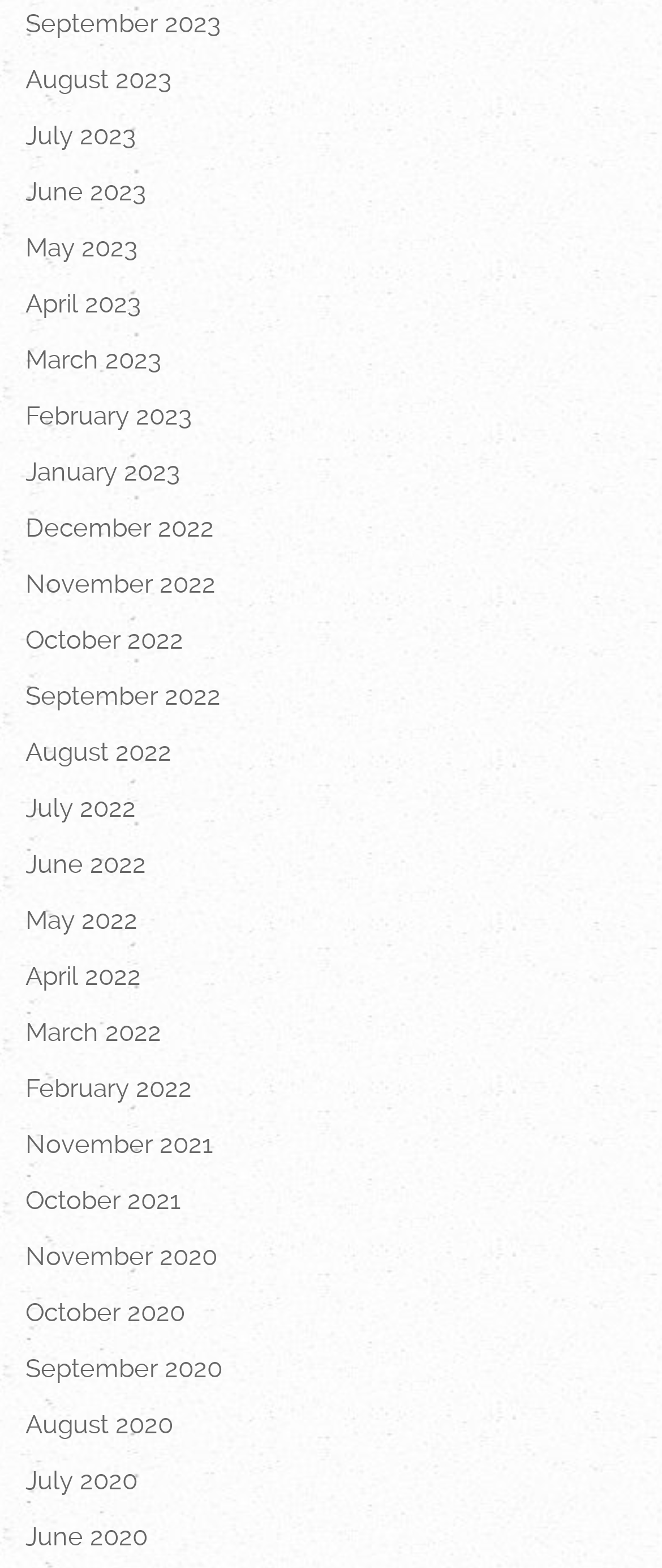Please specify the bounding box coordinates of the clickable region necessary for completing the following instruction: "browse June 2023". The coordinates must consist of four float numbers between 0 and 1, i.e., [left, top, right, bottom].

[0.038, 0.105, 0.913, 0.141]